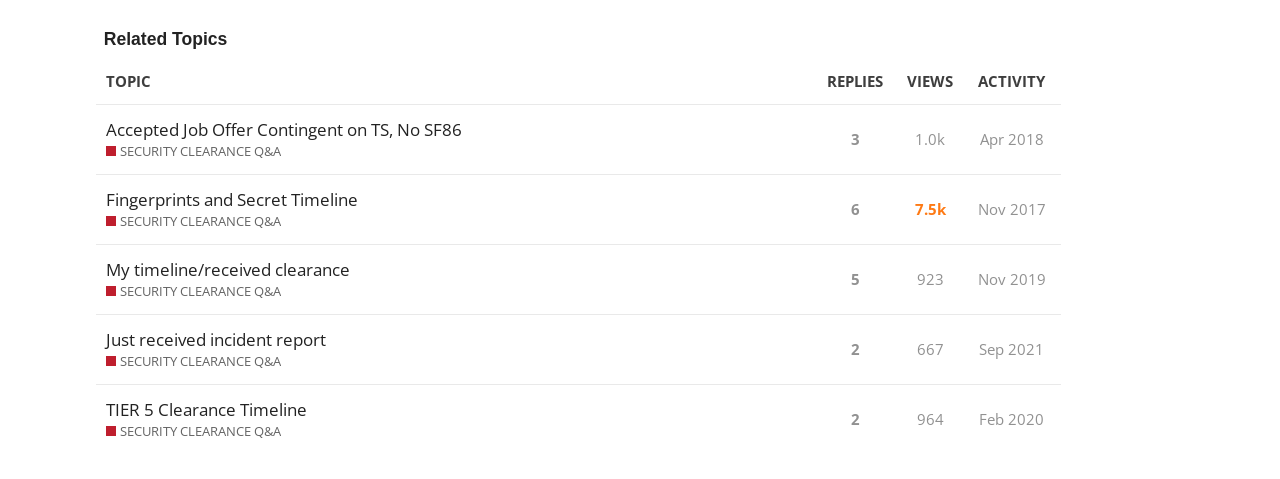Identify the bounding box coordinates for the UI element described as: "Fingerprints and Secret Timeline".

[0.083, 0.361, 0.28, 0.472]